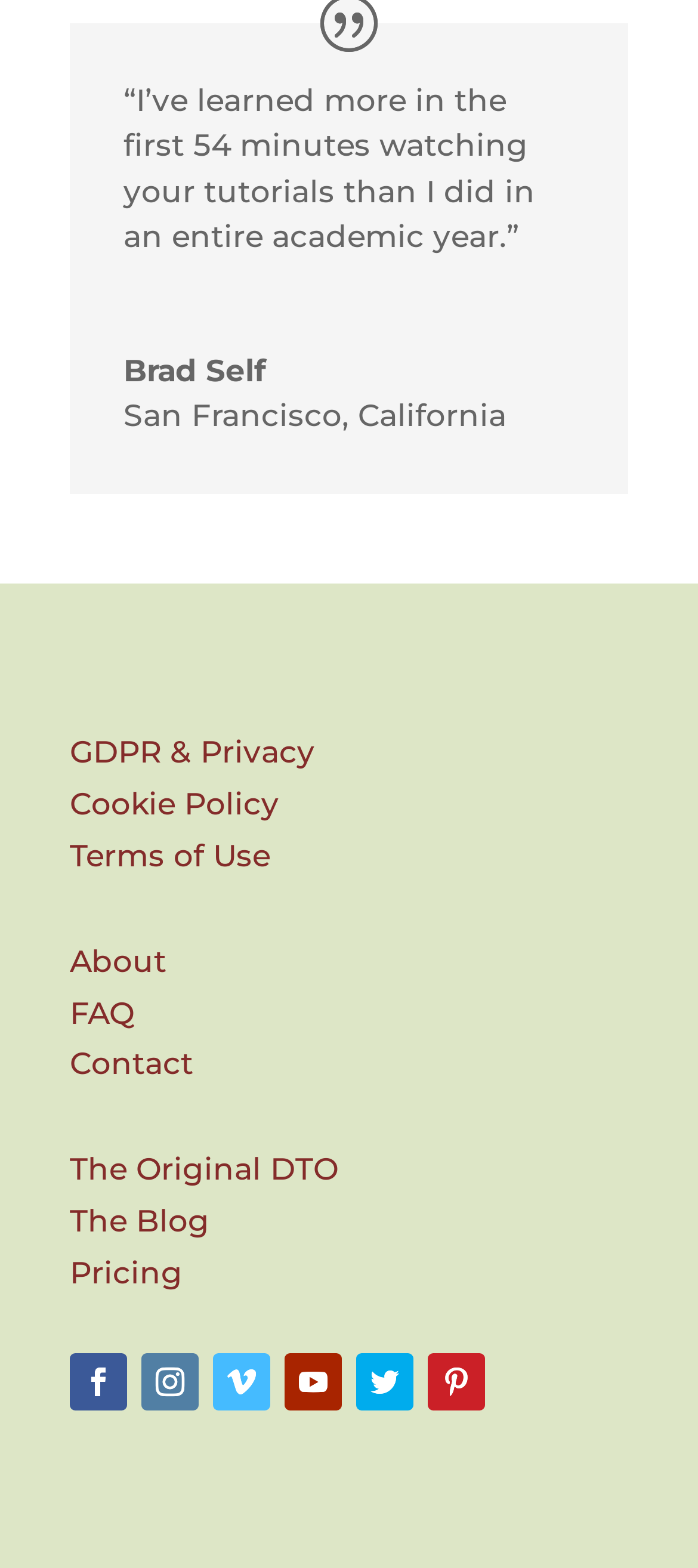Provide the bounding box coordinates of the section that needs to be clicked to accomplish the following instruction: "Read the Blog."

[0.1, 0.767, 0.3, 0.79]